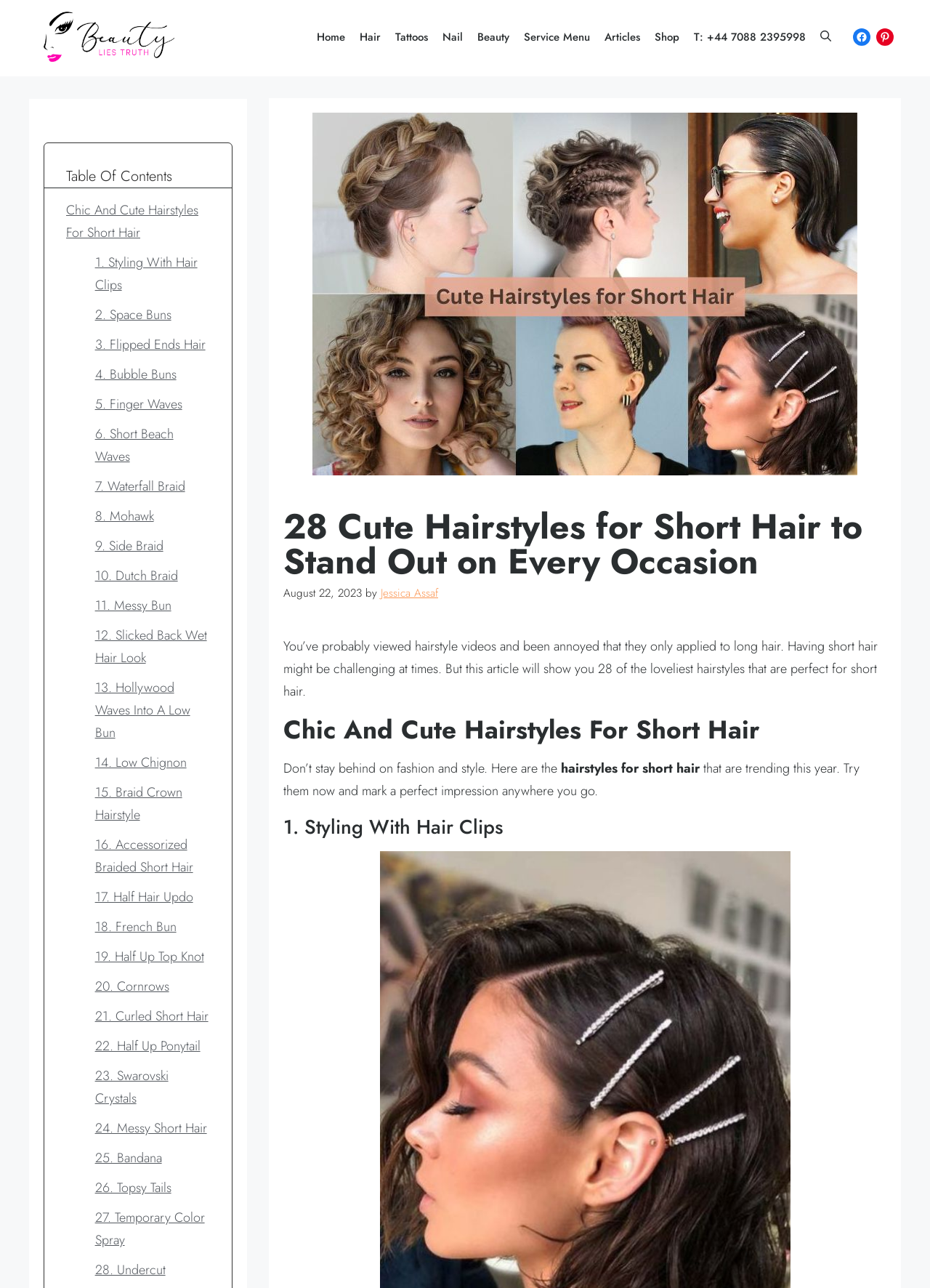Give a one-word or one-phrase response to the question:
What is the author of the article?

Jessica Assaf